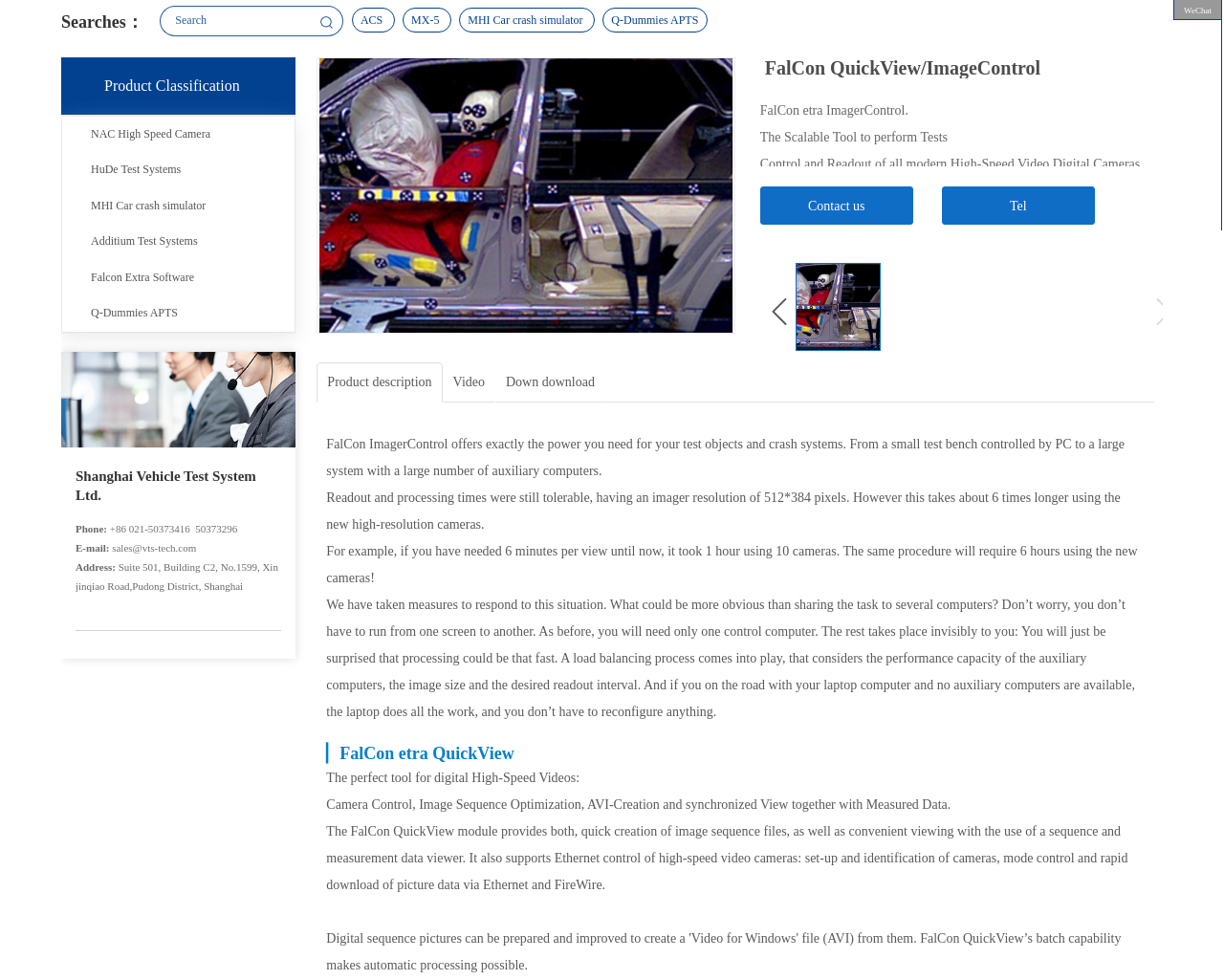Using the element description sales@vts-tech.com, predict the bounding box coordinates for the UI element. Provide the coordinates in (top-left x, top-left y, bottom-right x, bottom-right y) format with values ranging from 0 to 1.

[0.092, 0.553, 0.16, 0.565]